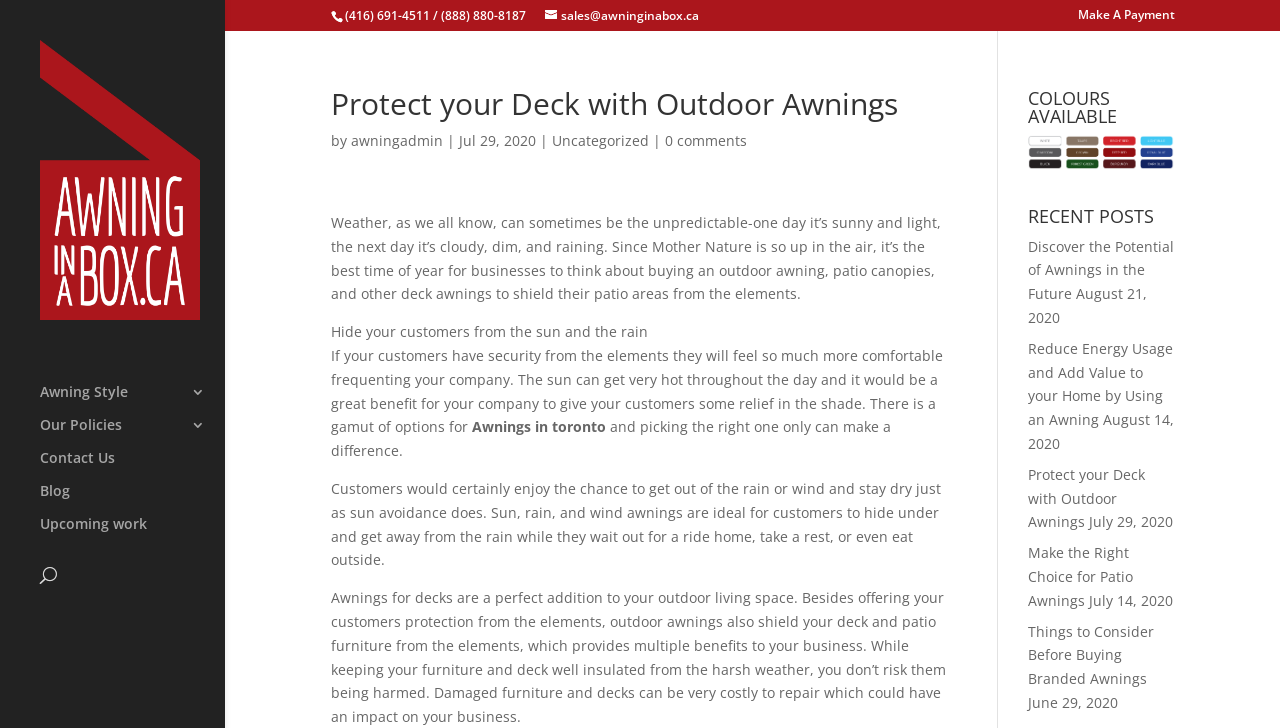What is the title of the recent post on August 21, 2020?
Please give a detailed and elaborate answer to the question.

I found the answer by looking at the 'RECENT POSTS' section on the webpage, where there are several links to recent posts. The one on August 21, 2020 has the title 'Discover the Potential of Awnings in the Future'.